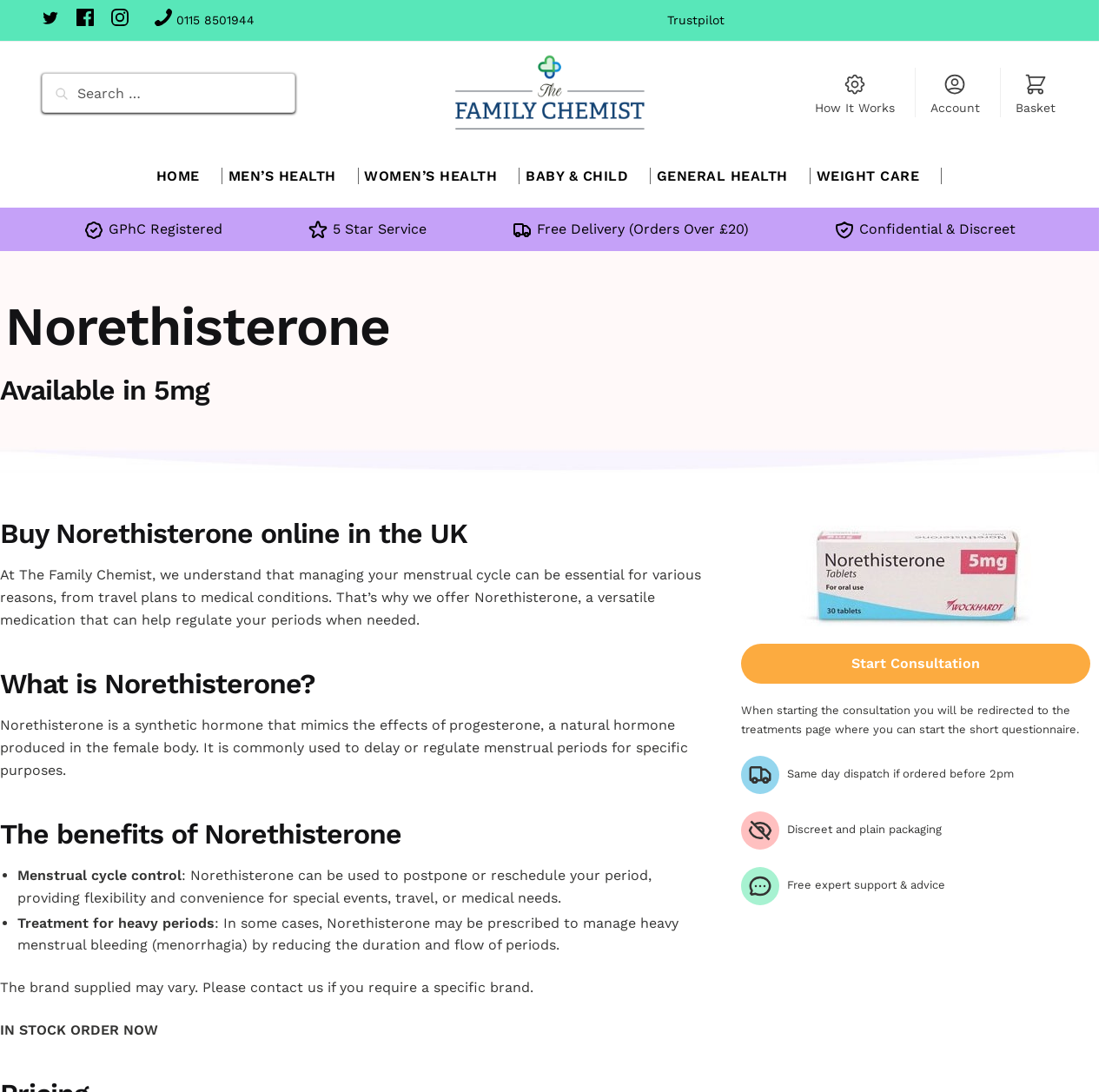Reply to the question below using a single word or brief phrase:
What is the minimum order value for free delivery?

£20